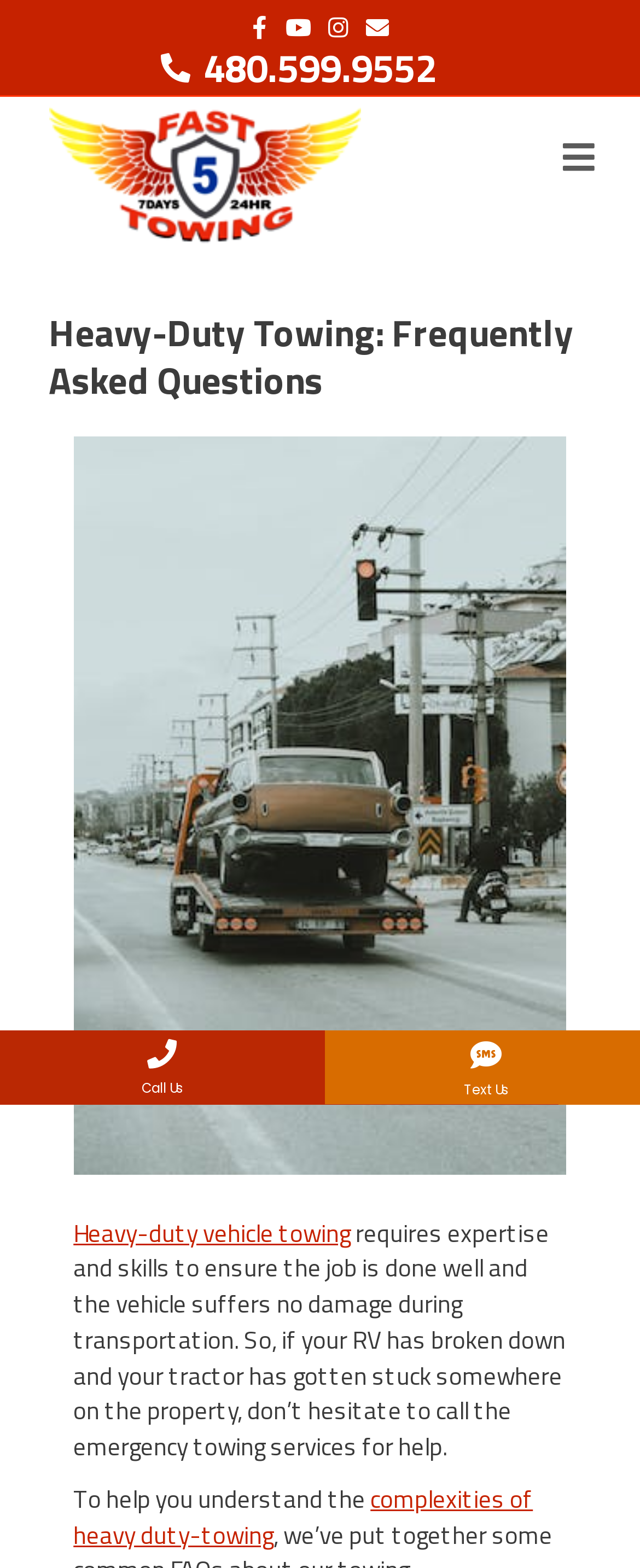Using the provided element description: "Facebook", determine the bounding box coordinates of the corresponding UI element in the screenshot.

[0.374, 0.006, 0.436, 0.026]